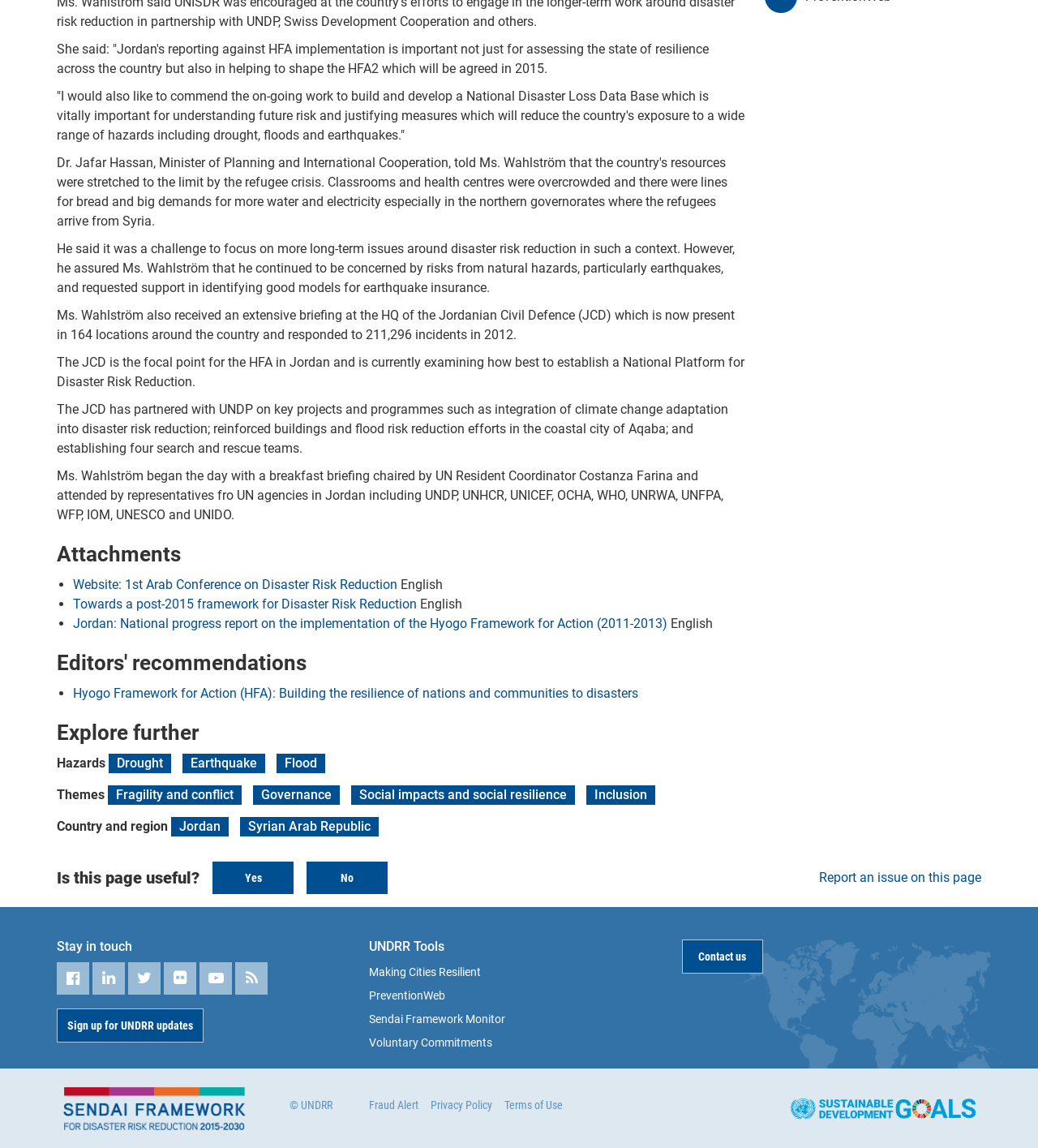Identify the bounding box coordinates of the region I need to click to complete this instruction: "Click on the 'Sign up for UNDRR updates' link".

[0.055, 0.879, 0.196, 0.908]